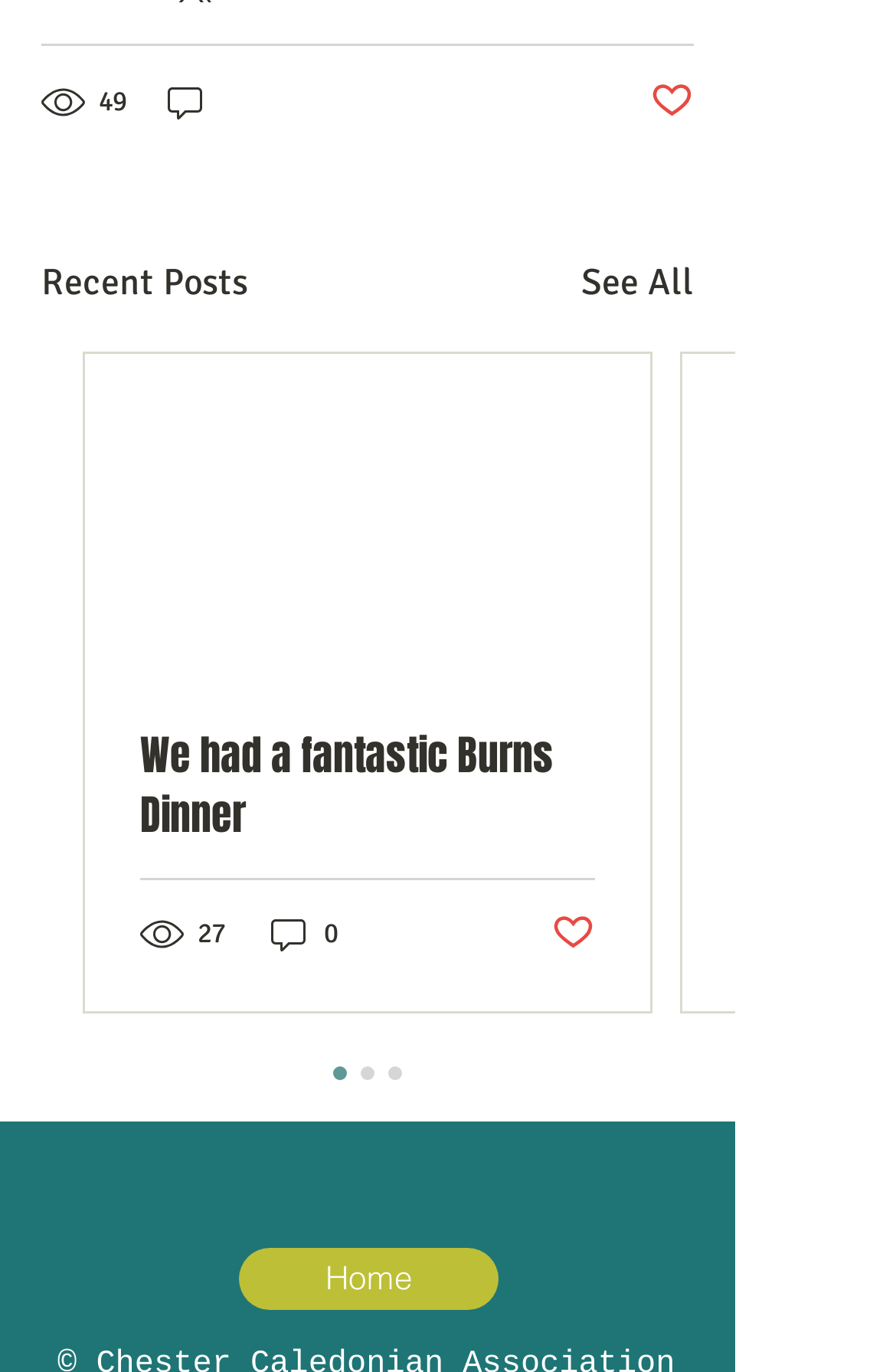Carefully examine the image and provide an in-depth answer to the question: Is the first post liked?

I looked for the button element with the description 'Post not marked as liked' and found it as a child element of the article element with ID 373, which suggests that the first post is not liked.